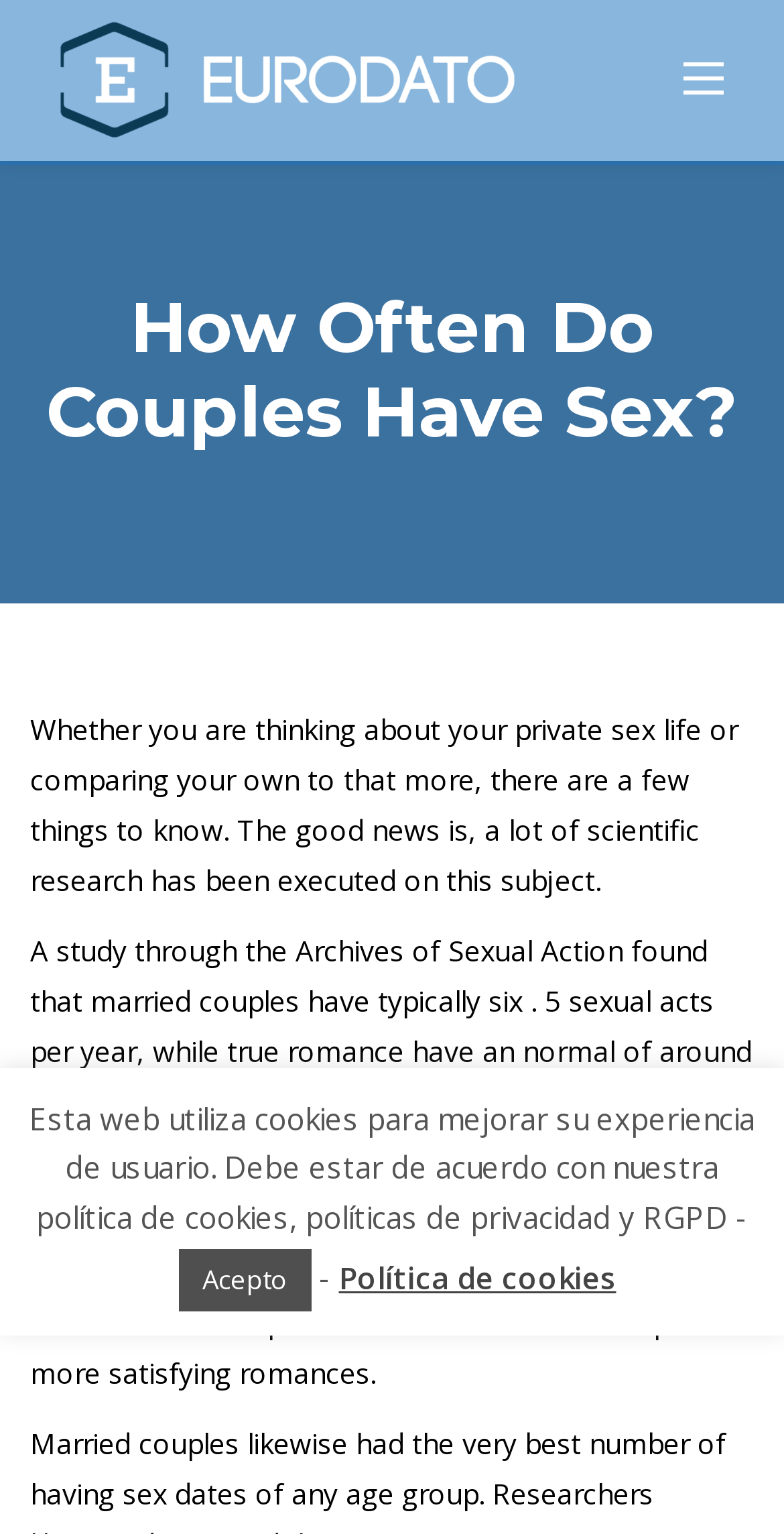Identify the bounding box coordinates for the UI element that matches this description: "Política de cookies".

[0.432, 0.818, 0.786, 0.848]